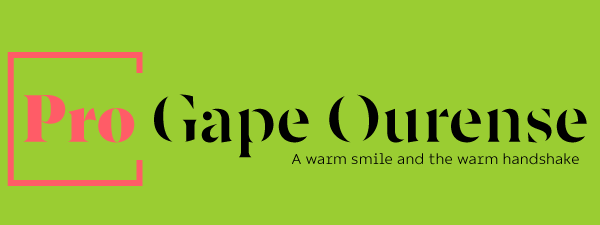What is the font color of 'Pro'? From the image, respond with a single word or brief phrase.

Pink